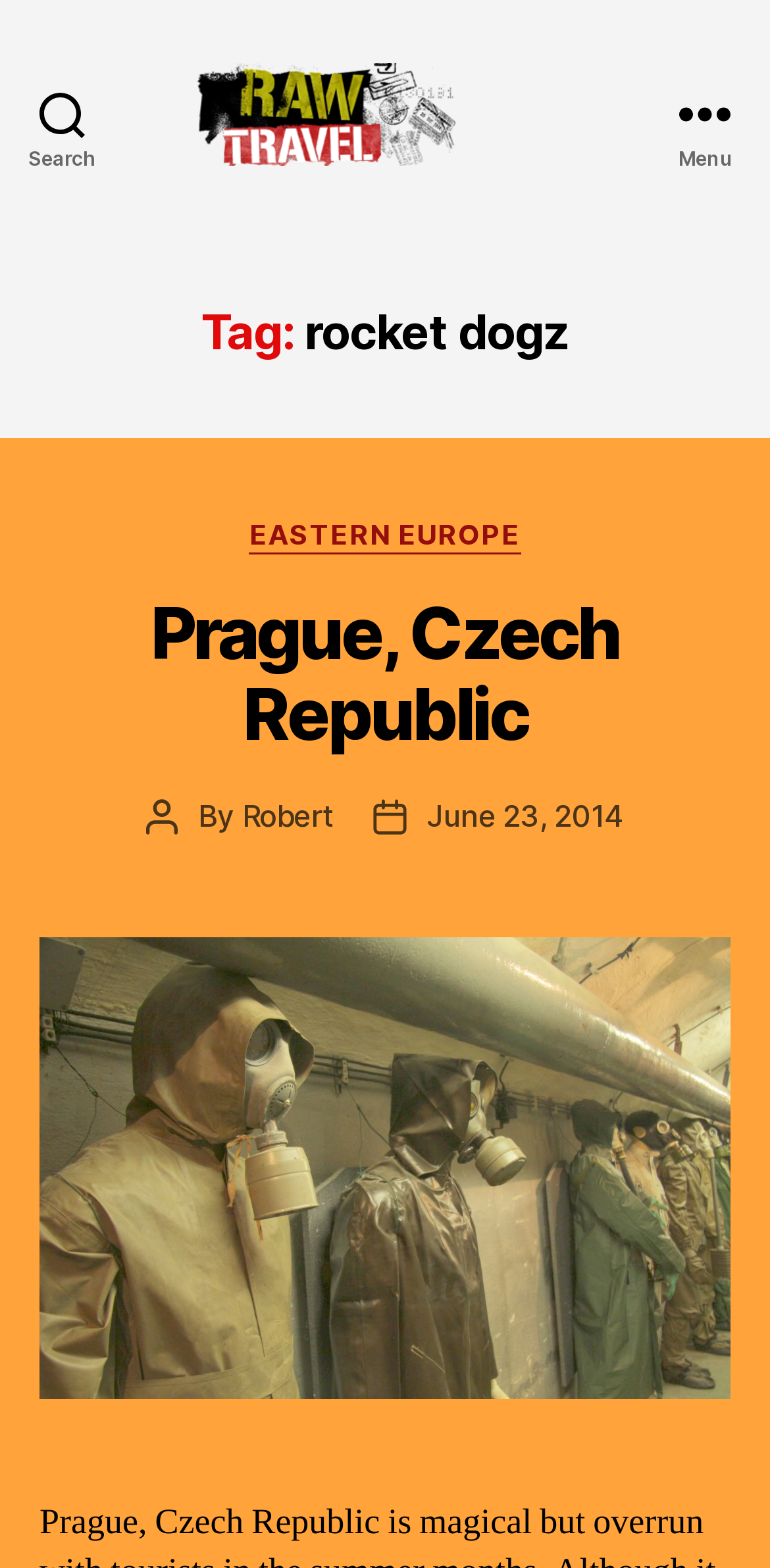What is the category of the post?
Using the information from the image, answer the question thoroughly.

I found the category by looking at the links under the 'Categories' heading, and 'EASTERN EUROPE' is one of the options.